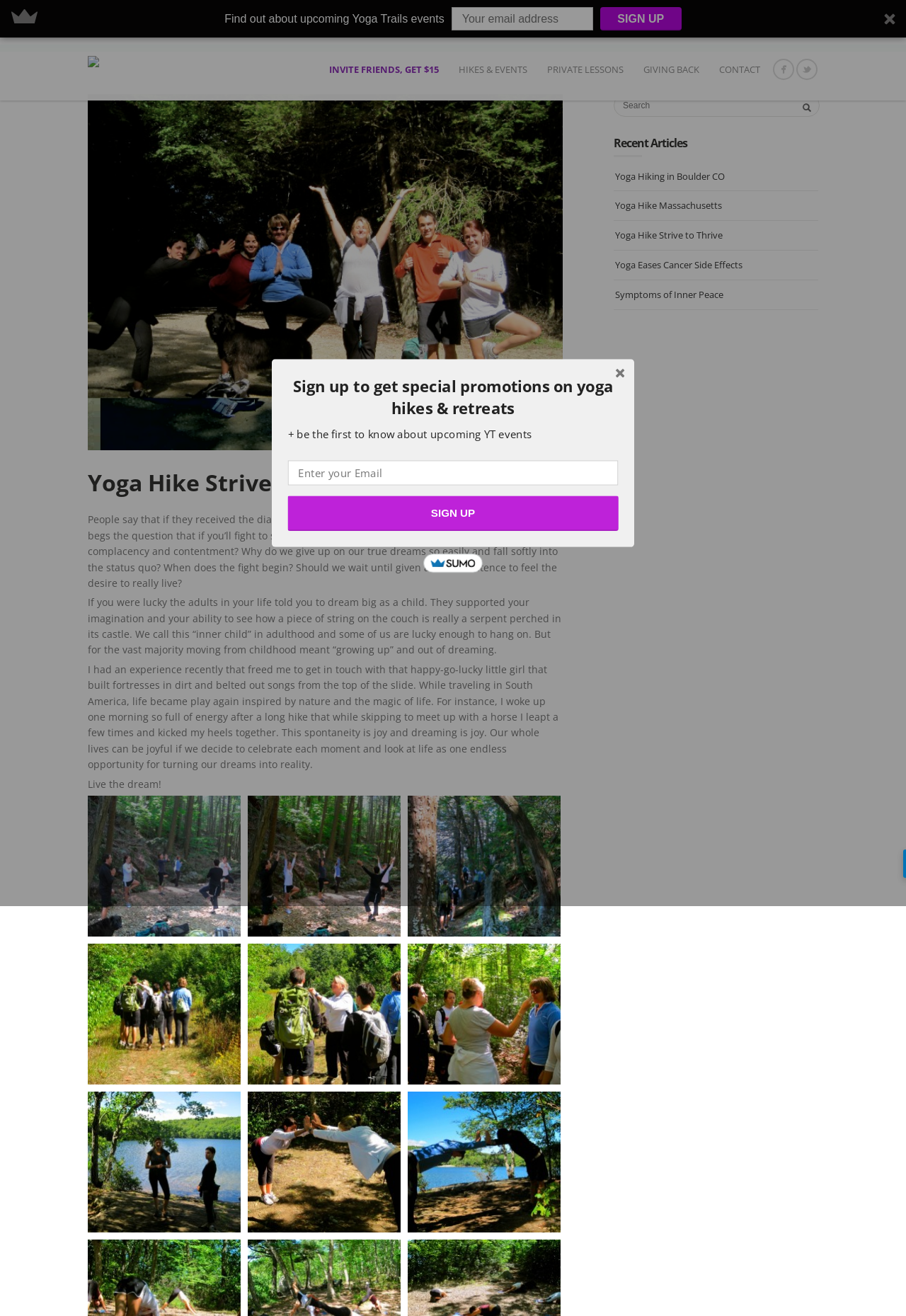Please mark the bounding box coordinates of the area that should be clicked to carry out the instruction: "visit blog".

None